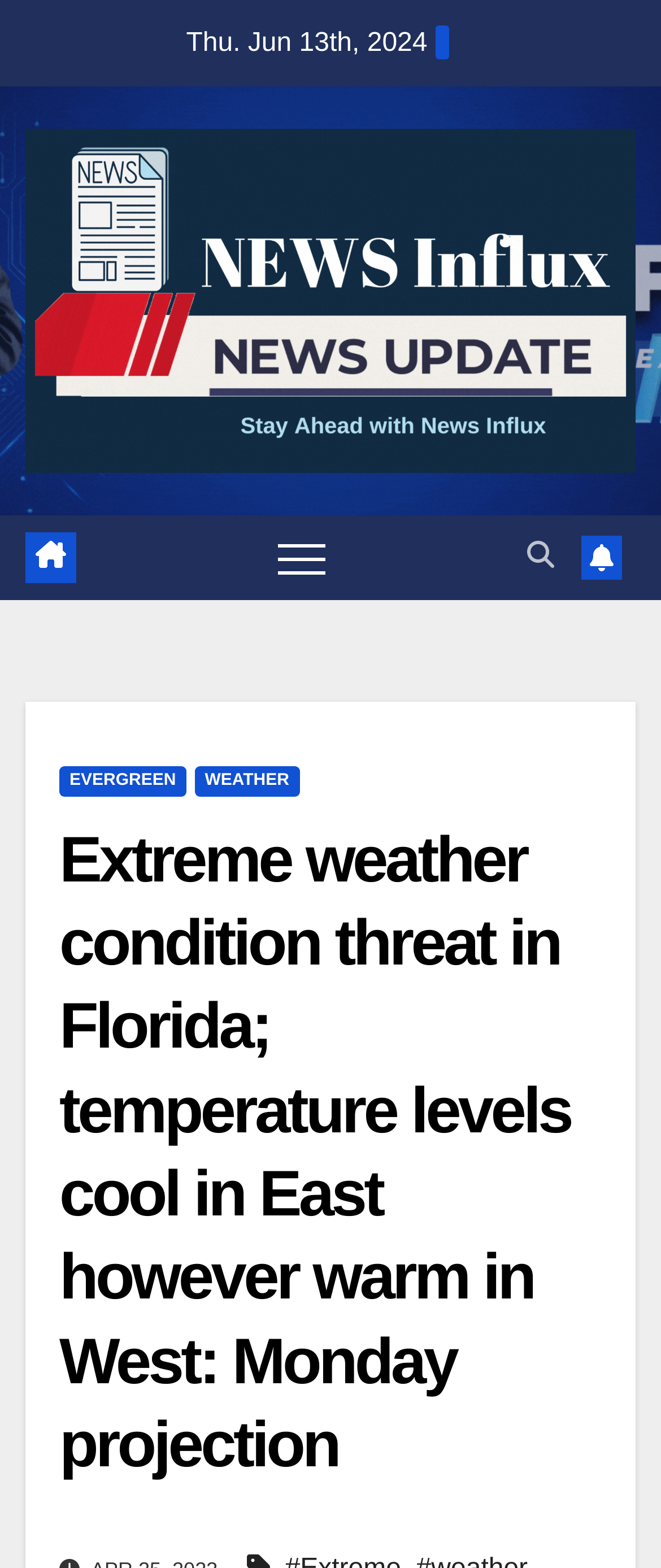What is the topic of the article on the webpage?
Please answer the question with as much detail as possible using the screenshot.

I determined the topic by reading the heading element with the text 'Extreme weather condition threat in Florida; temperature levels cool in East however warm in West: Monday projection' located at the top of the webpage.